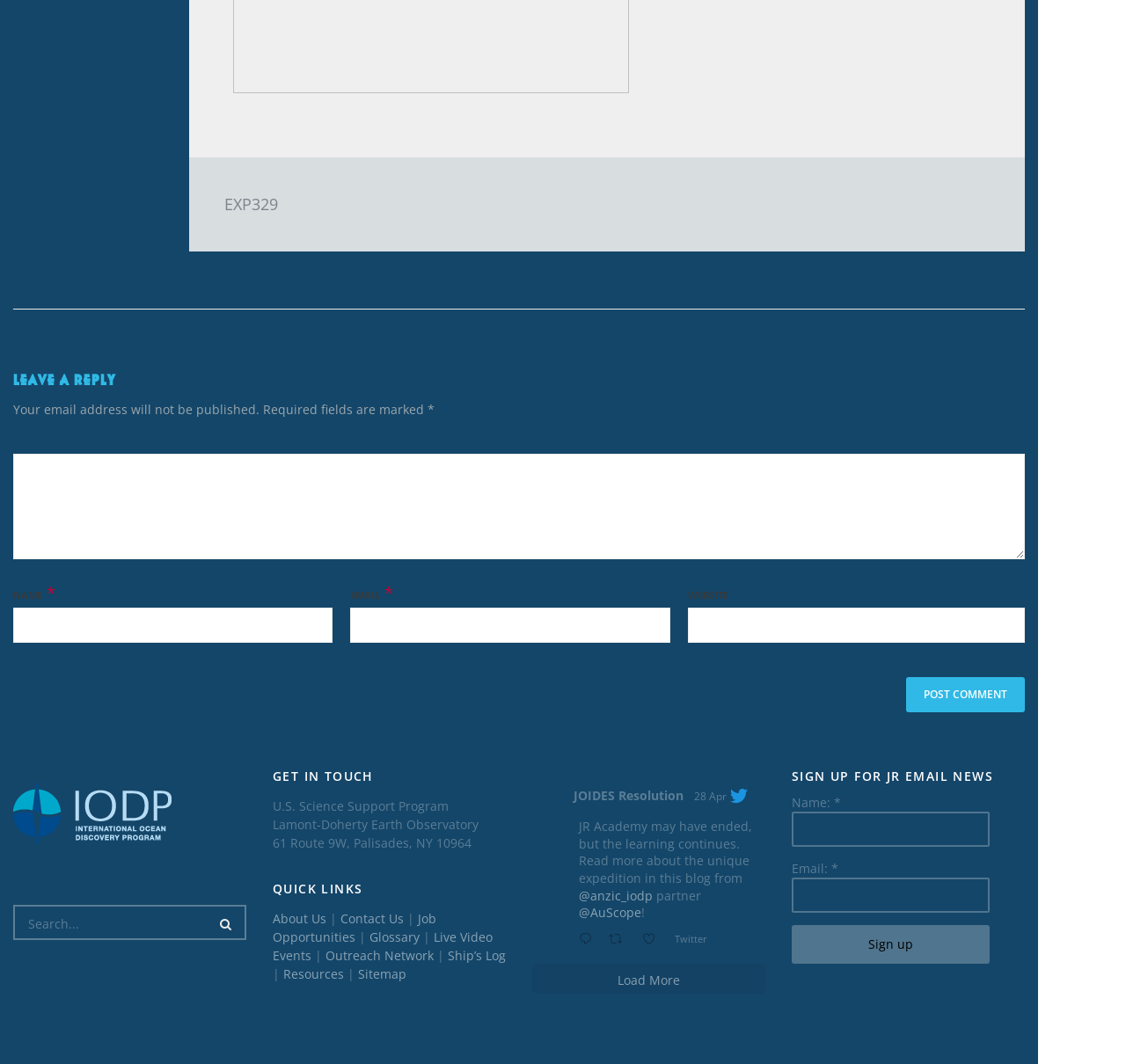Determine the bounding box coordinates for the clickable element required to fulfill the instruction: "Enter your name". Provide the coordinates as four float numbers between 0 and 1, i.e., [left, top, right, bottom].

[0.012, 0.571, 0.296, 0.604]